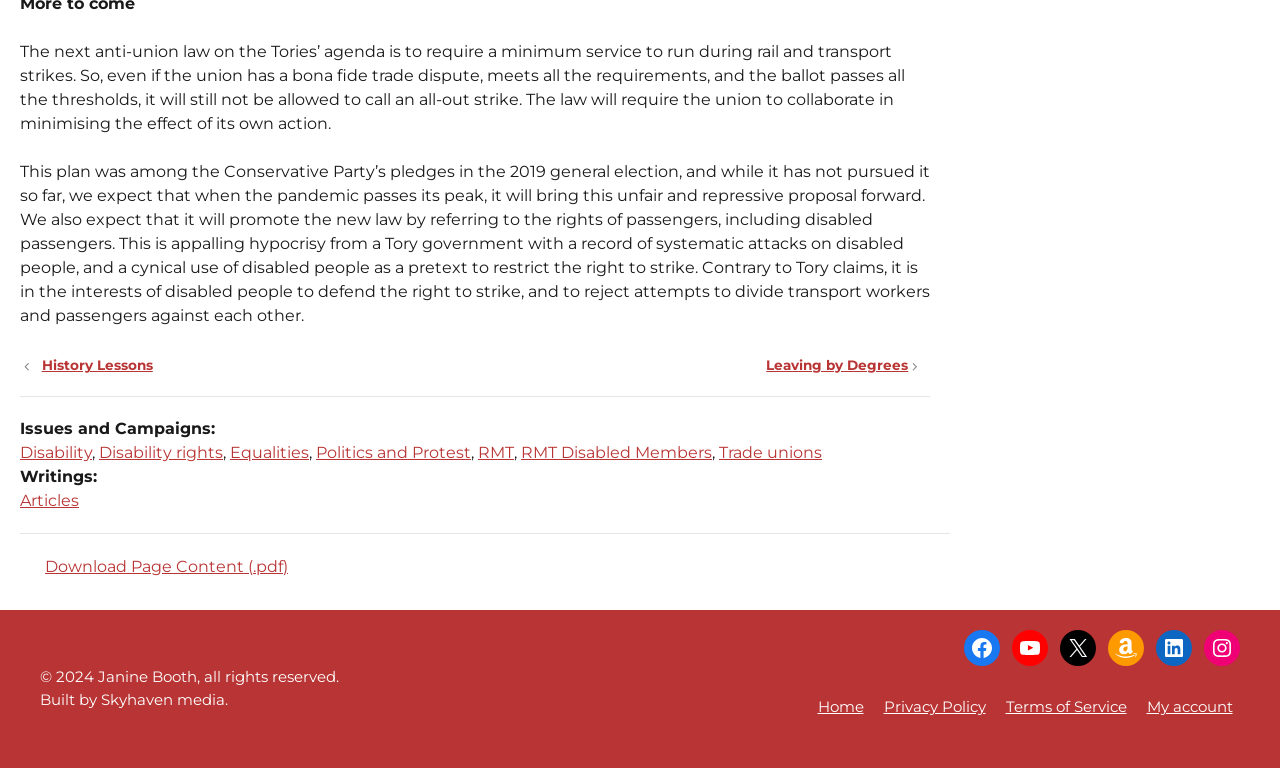Locate the bounding box coordinates of the element that needs to be clicked to carry out the instruction: "Click on the 'Home' link". The coordinates should be given as four float numbers ranging from 0 to 1, i.e., [left, top, right, bottom].

[0.639, 0.907, 0.675, 0.932]